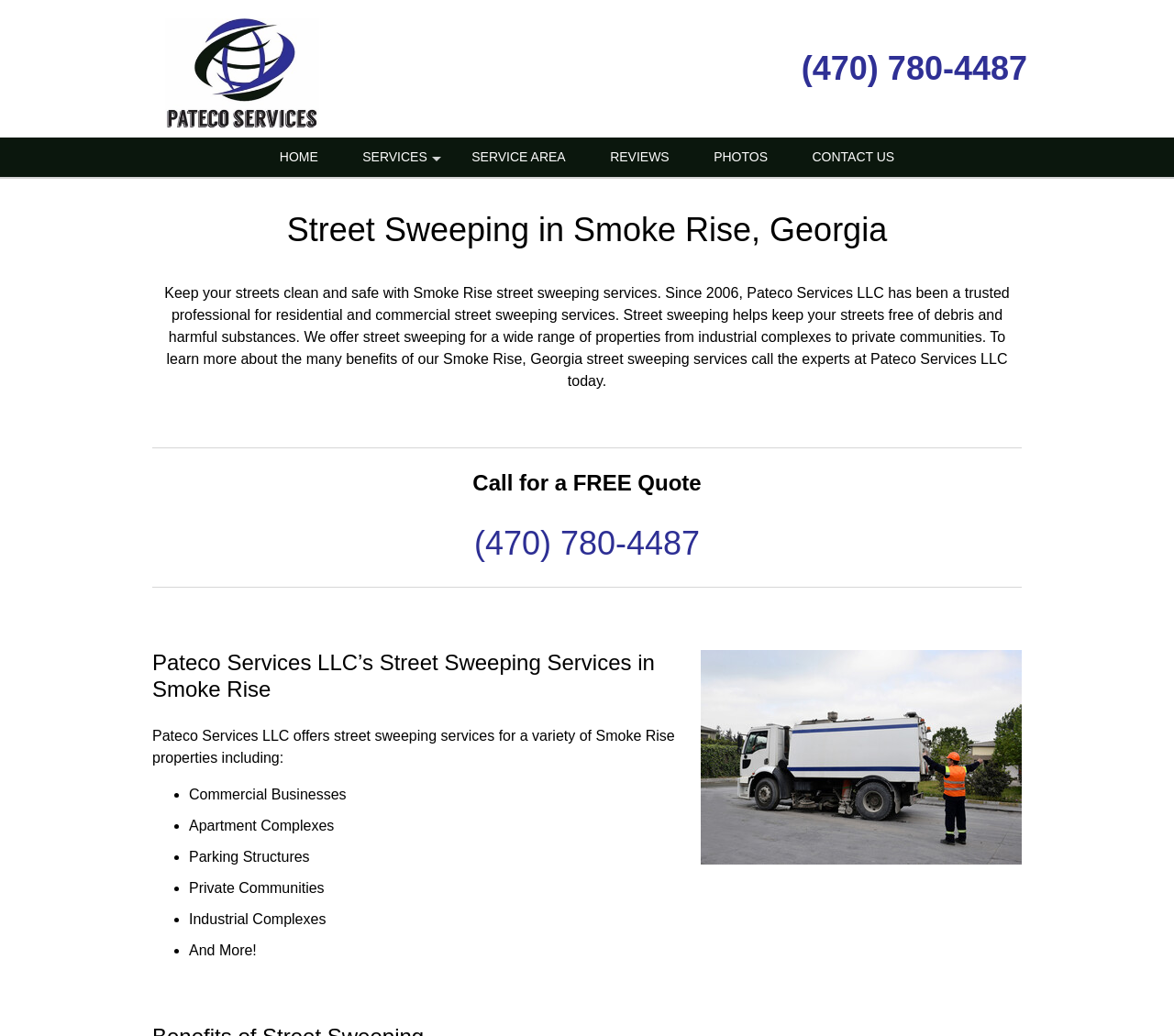Kindly determine the bounding box coordinates for the clickable area to achieve the given instruction: "Check CONTACT US".

[0.675, 0.133, 0.779, 0.171]